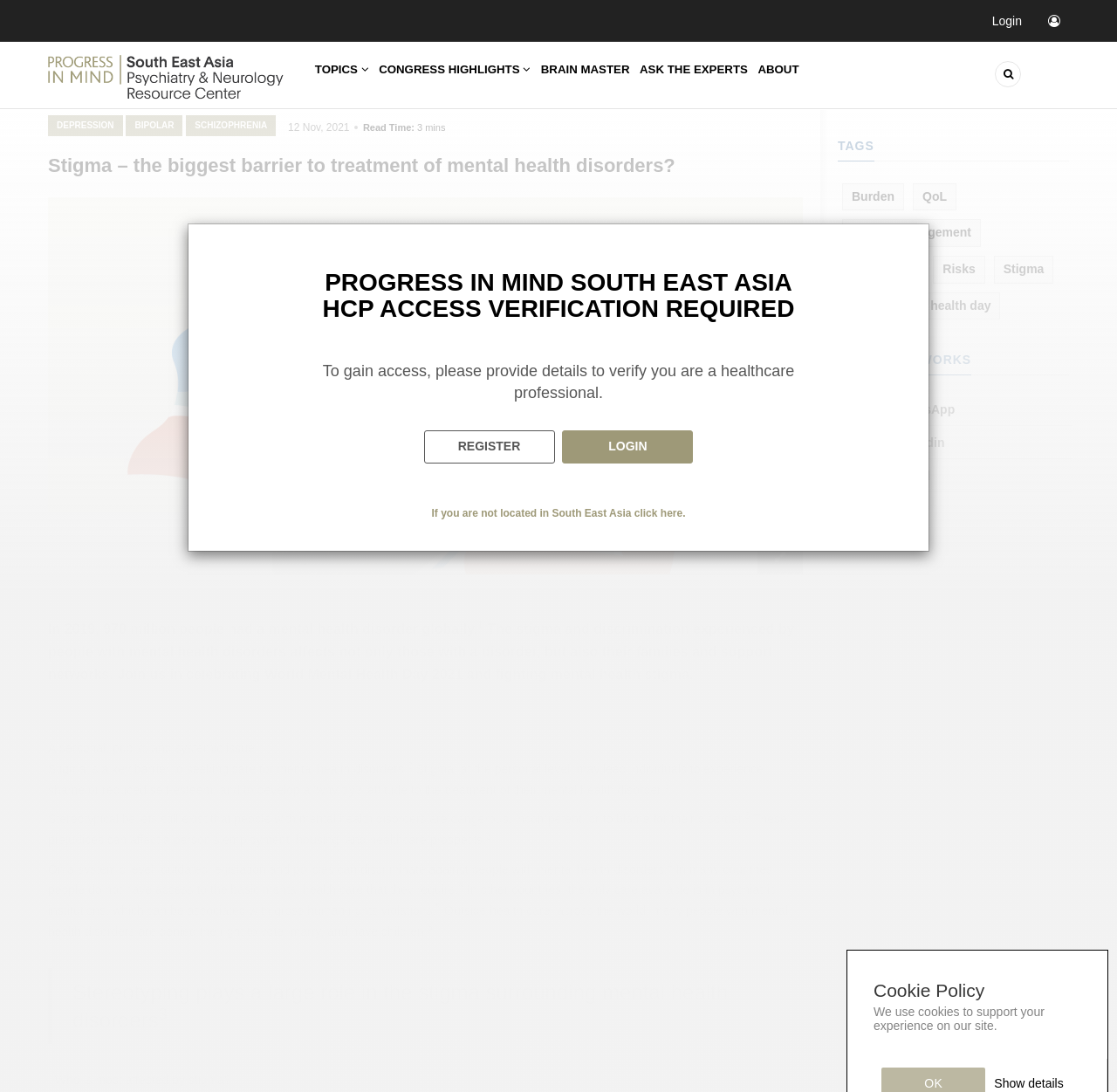Determine the bounding box coordinates in the format (top-left x, top-left y, bottom-right x, bottom-right y). Ensure all values are floating point numbers between 0 and 1. Identify the bounding box of the UI element described by: Schizophrenia

[0.167, 0.11, 0.247, 0.129]